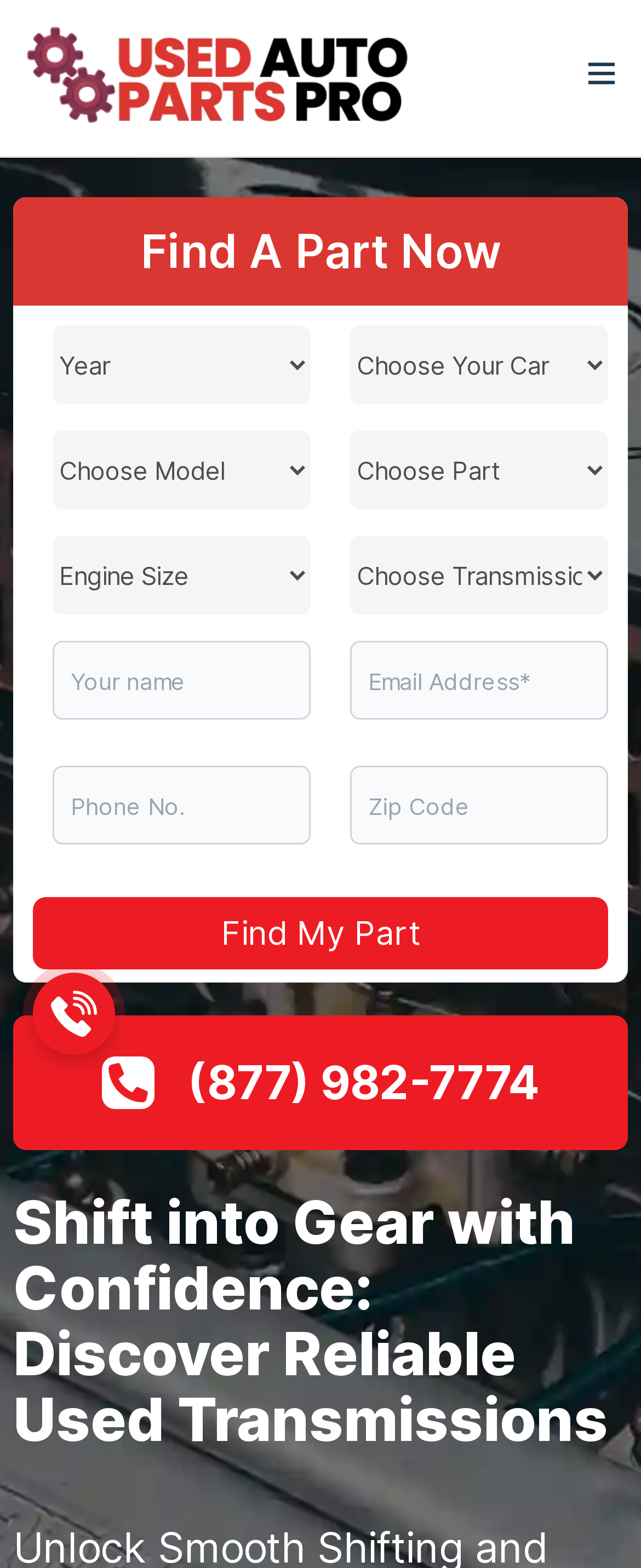Please pinpoint the bounding box coordinates for the region I should click to adhere to this instruction: "Click the Find My Part button".

[0.051, 0.572, 0.949, 0.618]